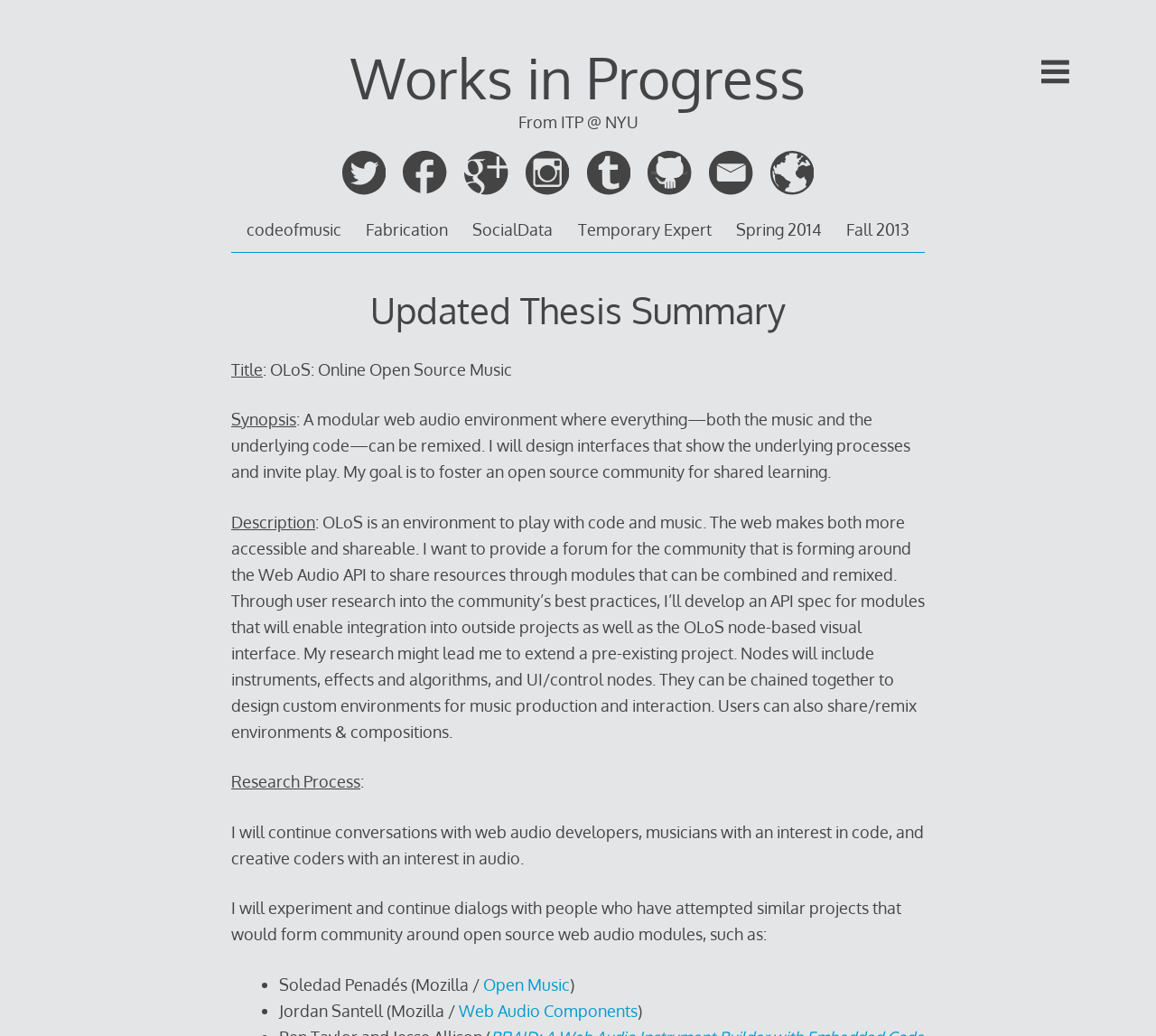Provide a short answer to the following question with just one word or phrase: What is the research process of the thesis?

Conversations with web audio developers